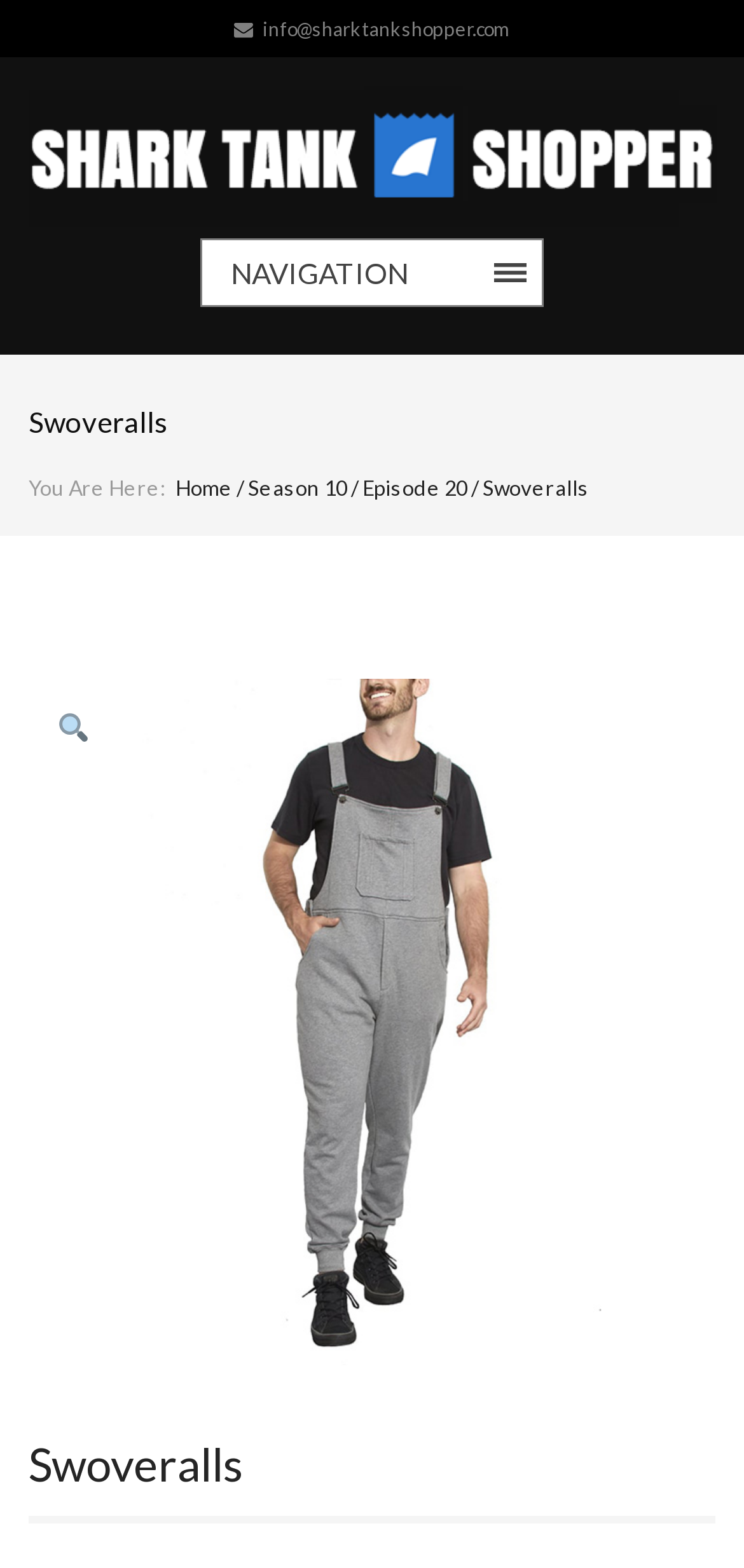Provide your answer to the question using just one word or phrase: What is the email address to contact?

info@sharktankshopper.com